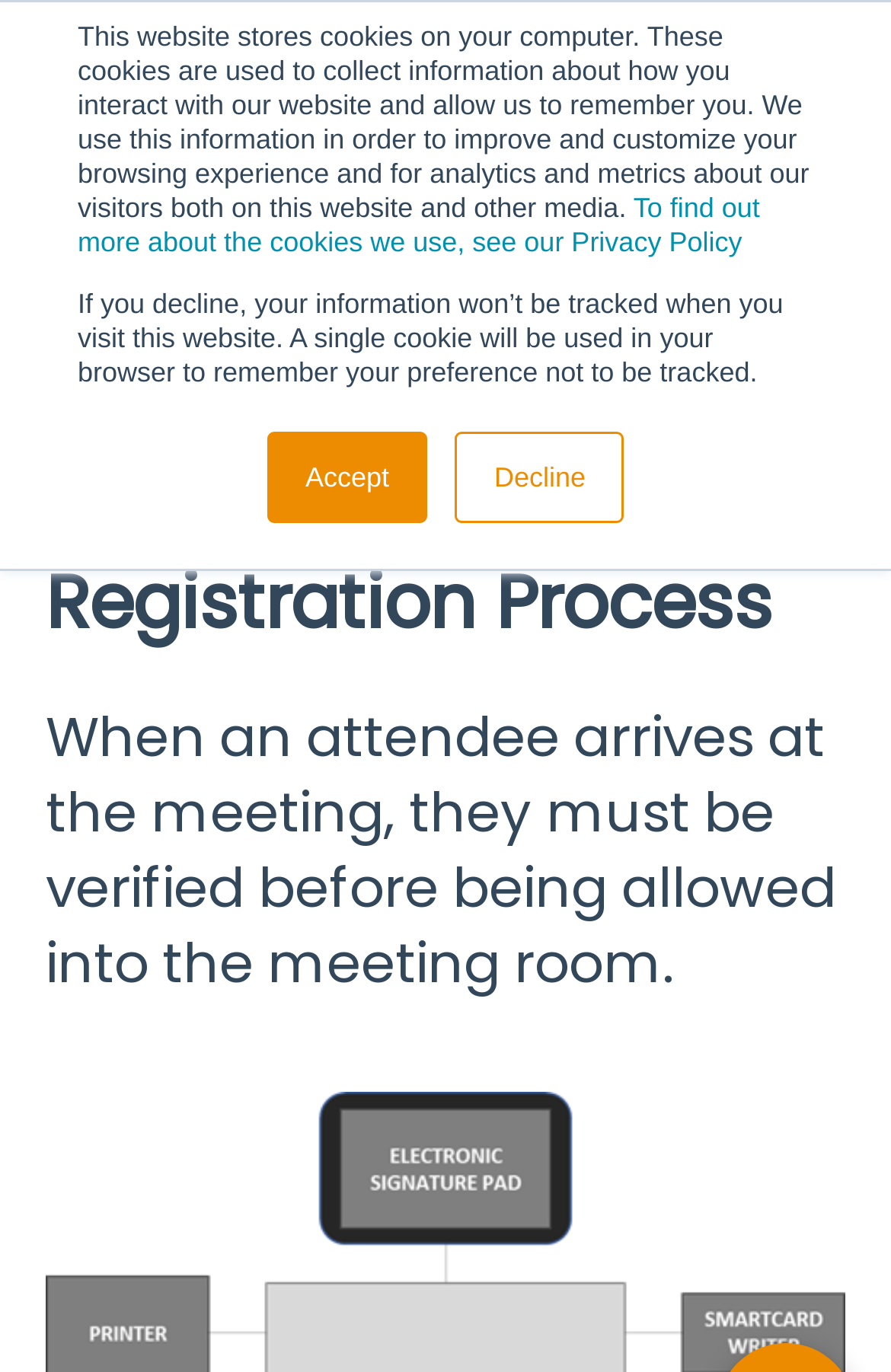Please provide the bounding box coordinates for the element that needs to be clicked to perform the instruction: "Click the Meeting Participation Request link". The coordinates must consist of four float numbers between 0 and 1, formatted as [left, top, right, bottom].

[0.0, 0.554, 1.0, 0.601]